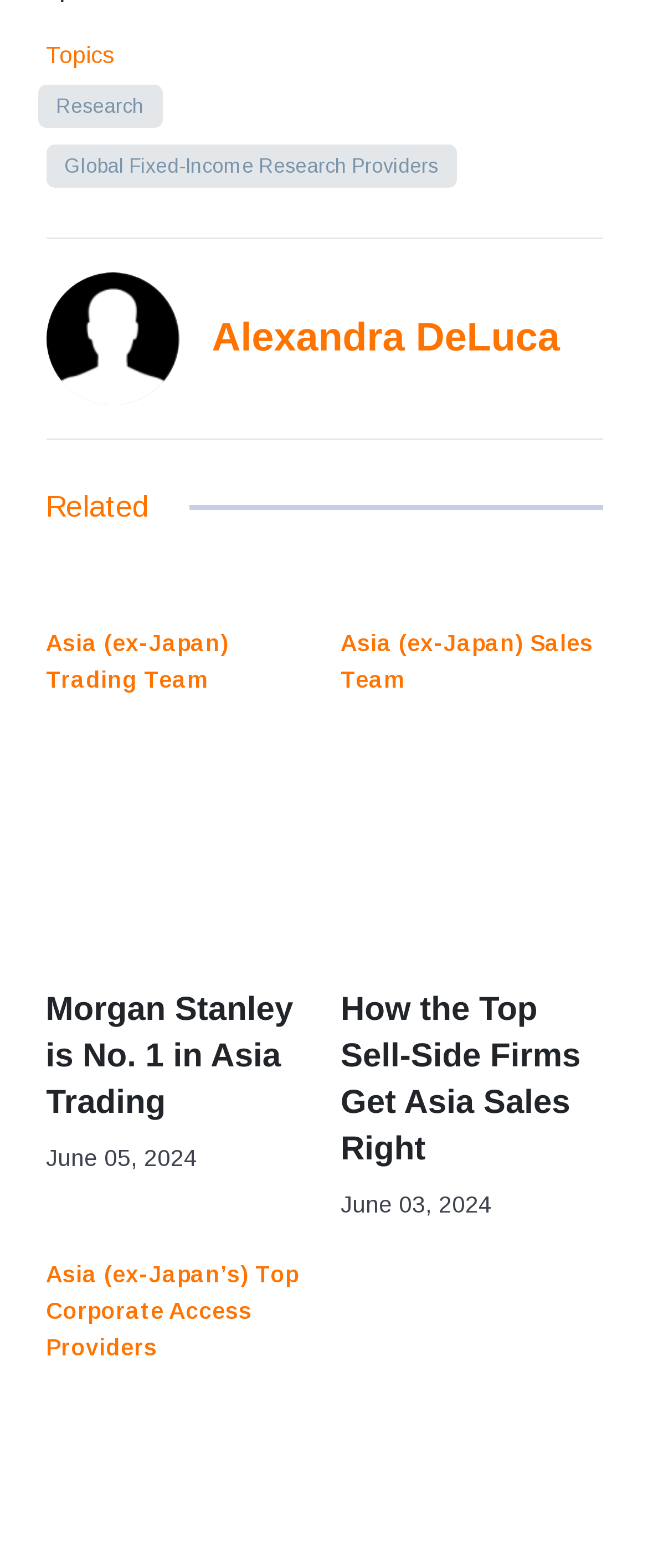Consider the image and give a detailed and elaborate answer to the question: 
What is the topic of the link 'Asia (ex-Japan) Trading Team'?

The link 'Asia (ex-Japan) Trading Team' is under the heading 'Related' and is related to the topic of Asia trading, as indicated by the link 'Morgan Stanley is No. 1 in Asia Trading' nearby.